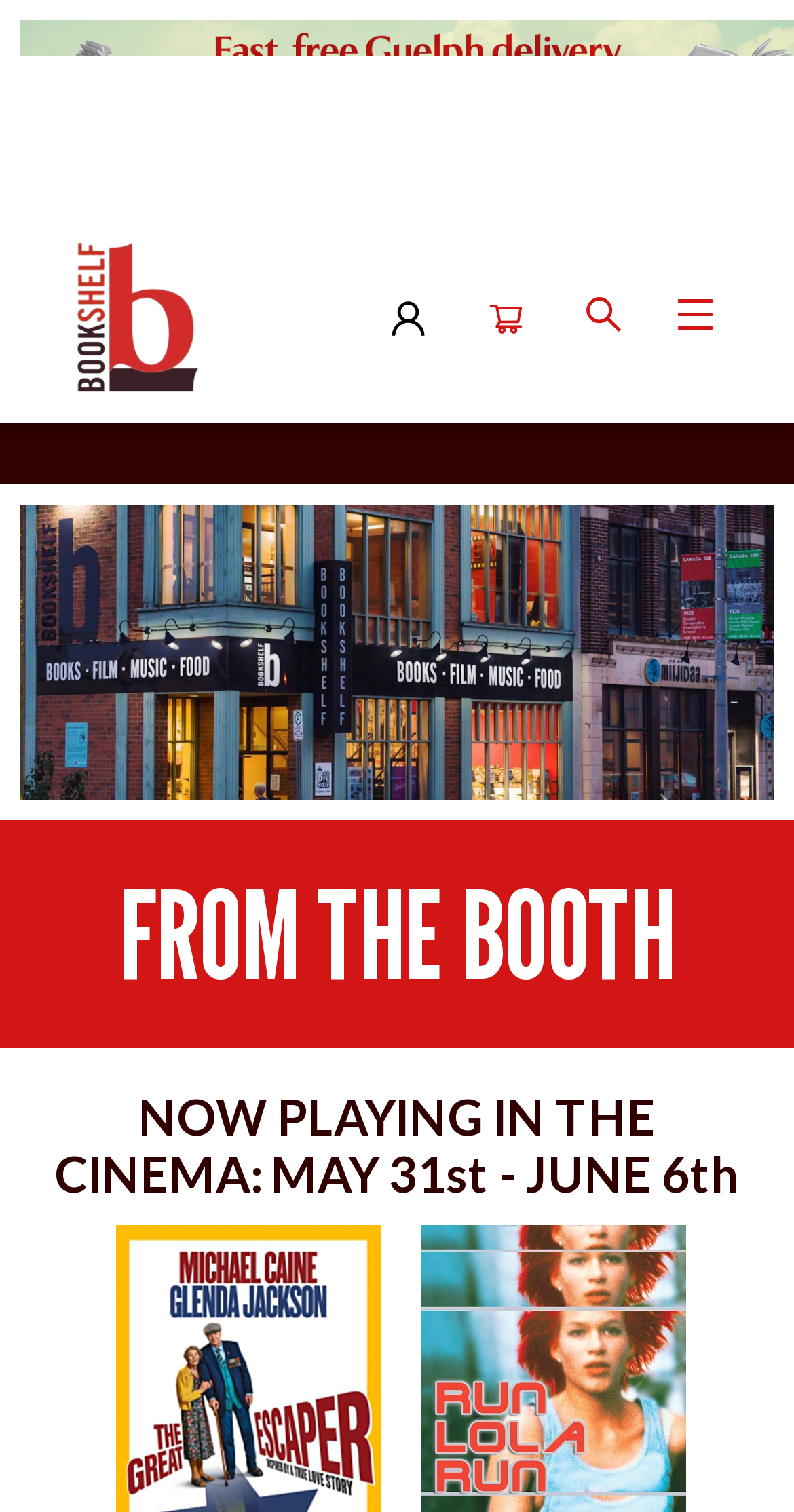Detail the features and information presented on the webpage.

The webpage appears to be a product view page for a book with the ISBN 9781950268177, likely from an independent bookstore called "The Bookshelf". 

At the top left of the page, there is an image of "The Bookshelf" logo. To the right of the logo, there are three icons: a user icon, a search icon, and a menu icon, which are aligned horizontally. Next to these icons, there is a "Checkout" link. 

Below these elements, there is a prominent alert section that takes up a significant portion of the page. Within this section, there is a title "Product View 9781950268177". 

Further down the page, there are two headings. The first heading is "FROM THE BOOTH", and the second heading is "NOW PLAYING IN THE CINEMA: MAY 31st - JUNE 6th", which suggests that the bookstore also has a cinema section. This cinema section appears to be located near the bottom of the page.